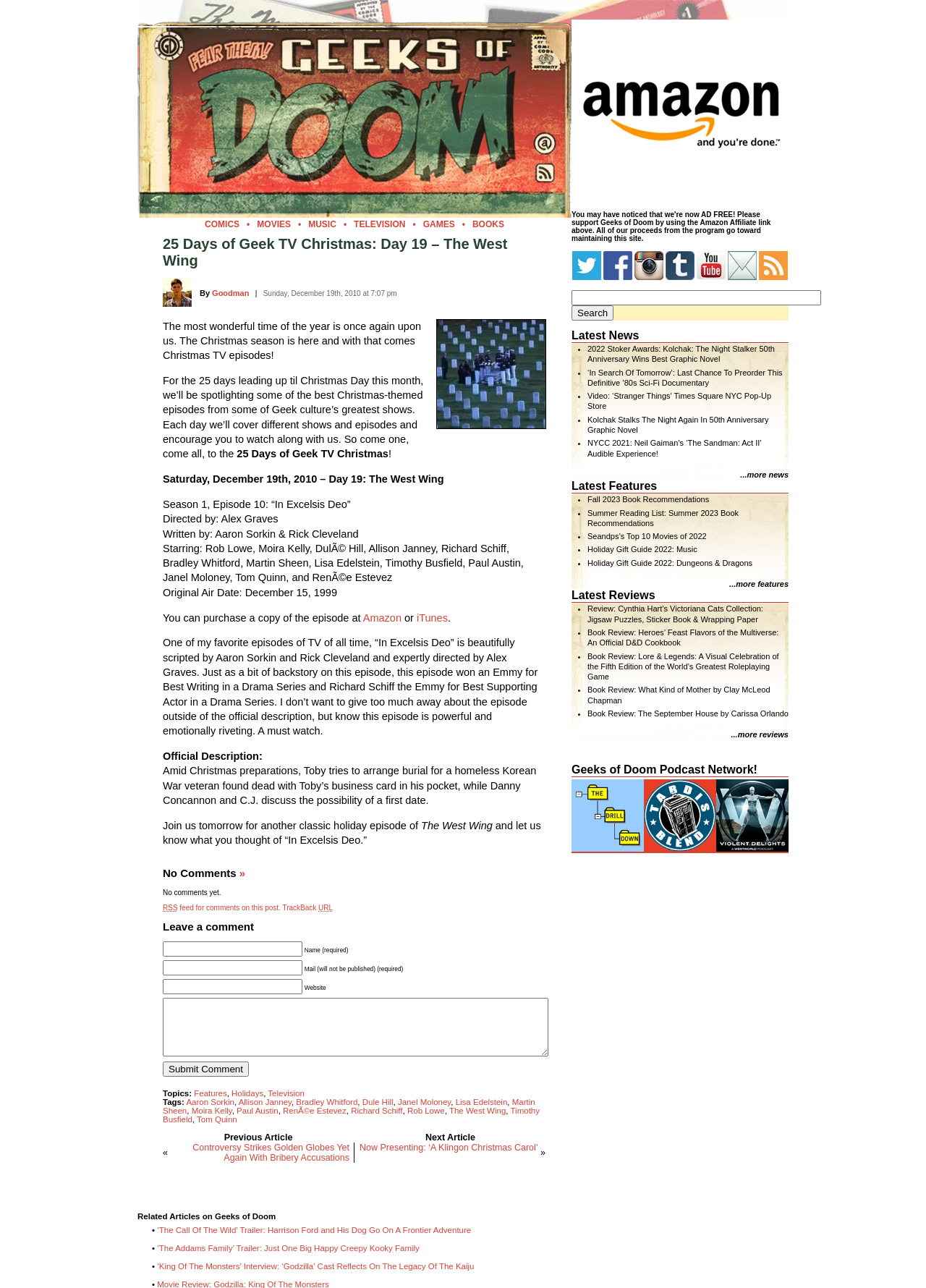Locate the bounding box coordinates of the area that needs to be clicked to fulfill the following instruction: "Read the article about 'In Excelsis Deo' episode". The coordinates should be in the format of four float numbers between 0 and 1, namely [left, top, right, bottom].

[0.176, 0.387, 0.379, 0.396]